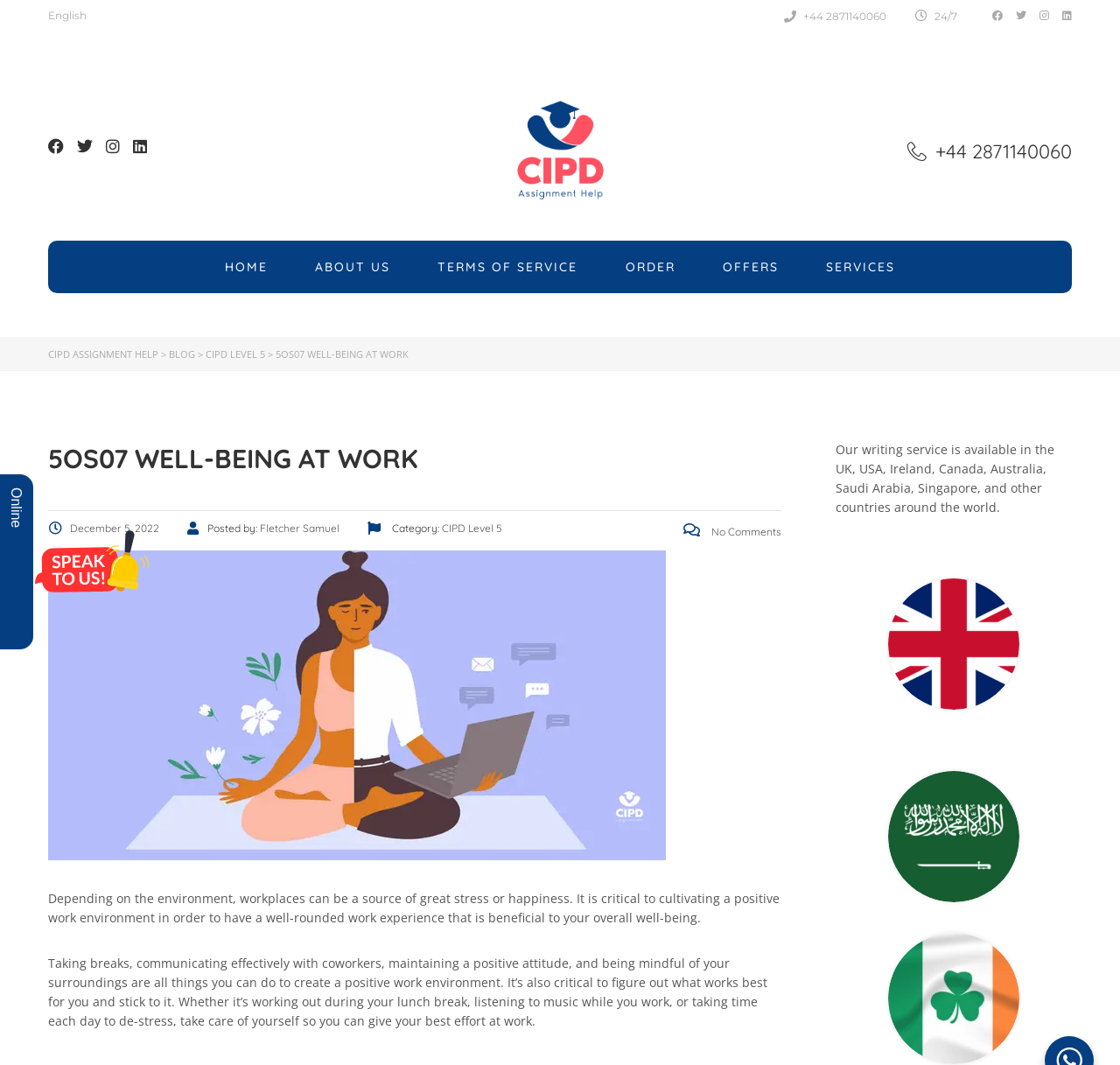Determine the bounding box coordinates of the section I need to click to execute the following instruction: "Click the 'CIPD ASSIGNMENT HELP' link". Provide the coordinates as four float numbers between 0 and 1, i.e., [left, top, right, bottom].

[0.043, 0.327, 0.141, 0.339]